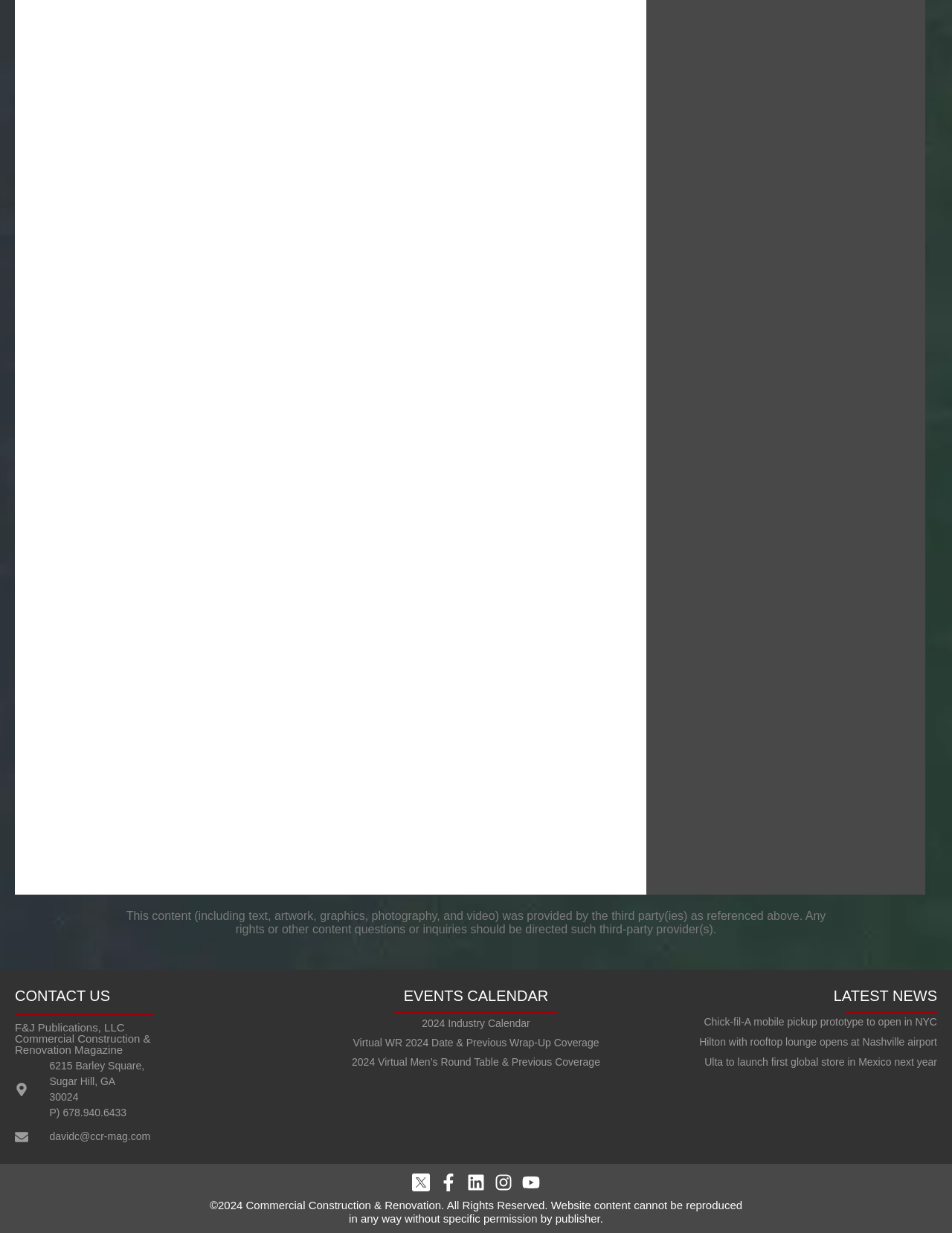Please locate the bounding box coordinates of the region I need to click to follow this instruction: "Contact us".

[0.016, 0.802, 0.116, 0.814]